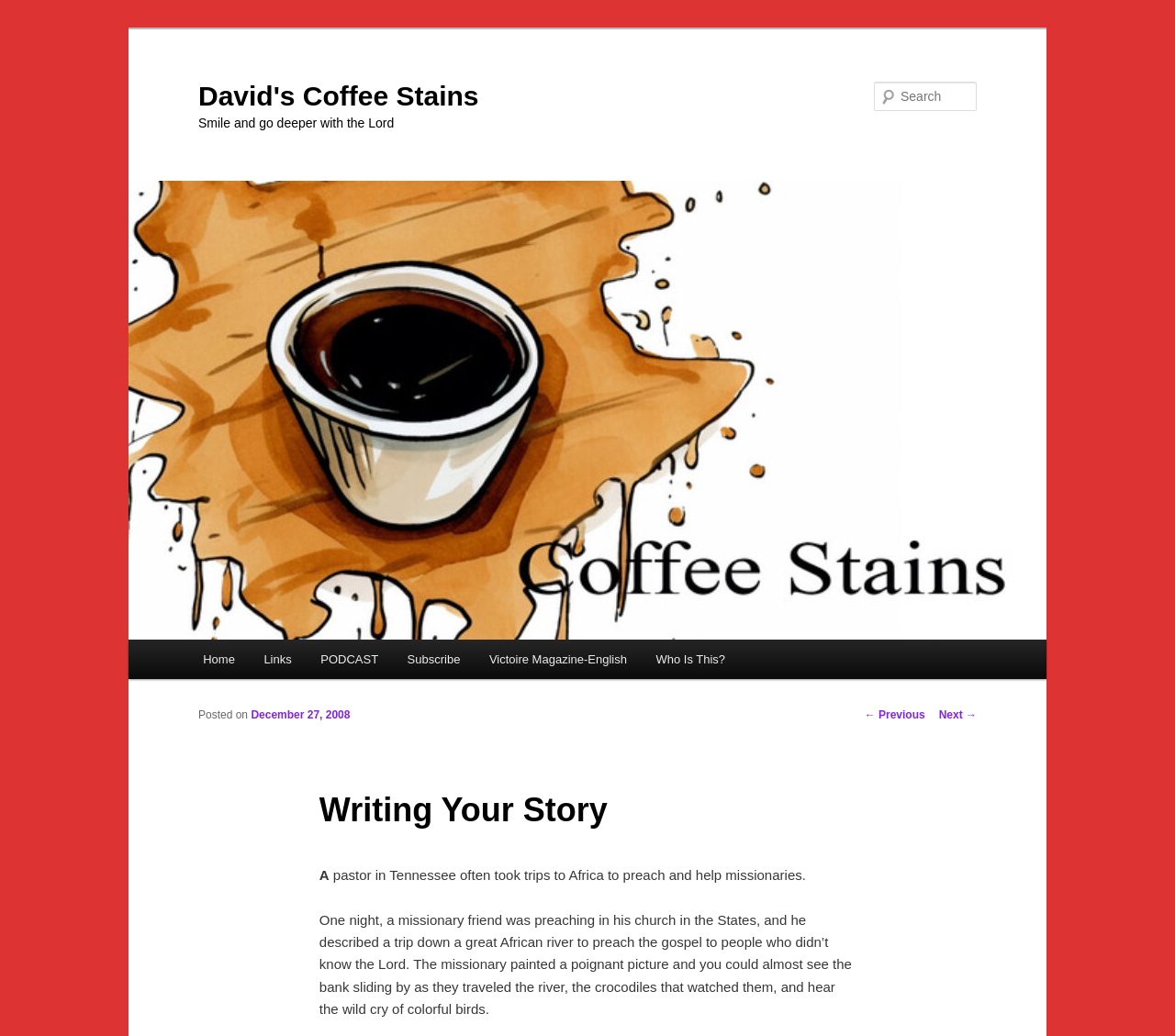Identify the bounding box coordinates of the area you need to click to perform the following instruction: "Click on the 'Home' link".

[0.16, 0.617, 0.212, 0.656]